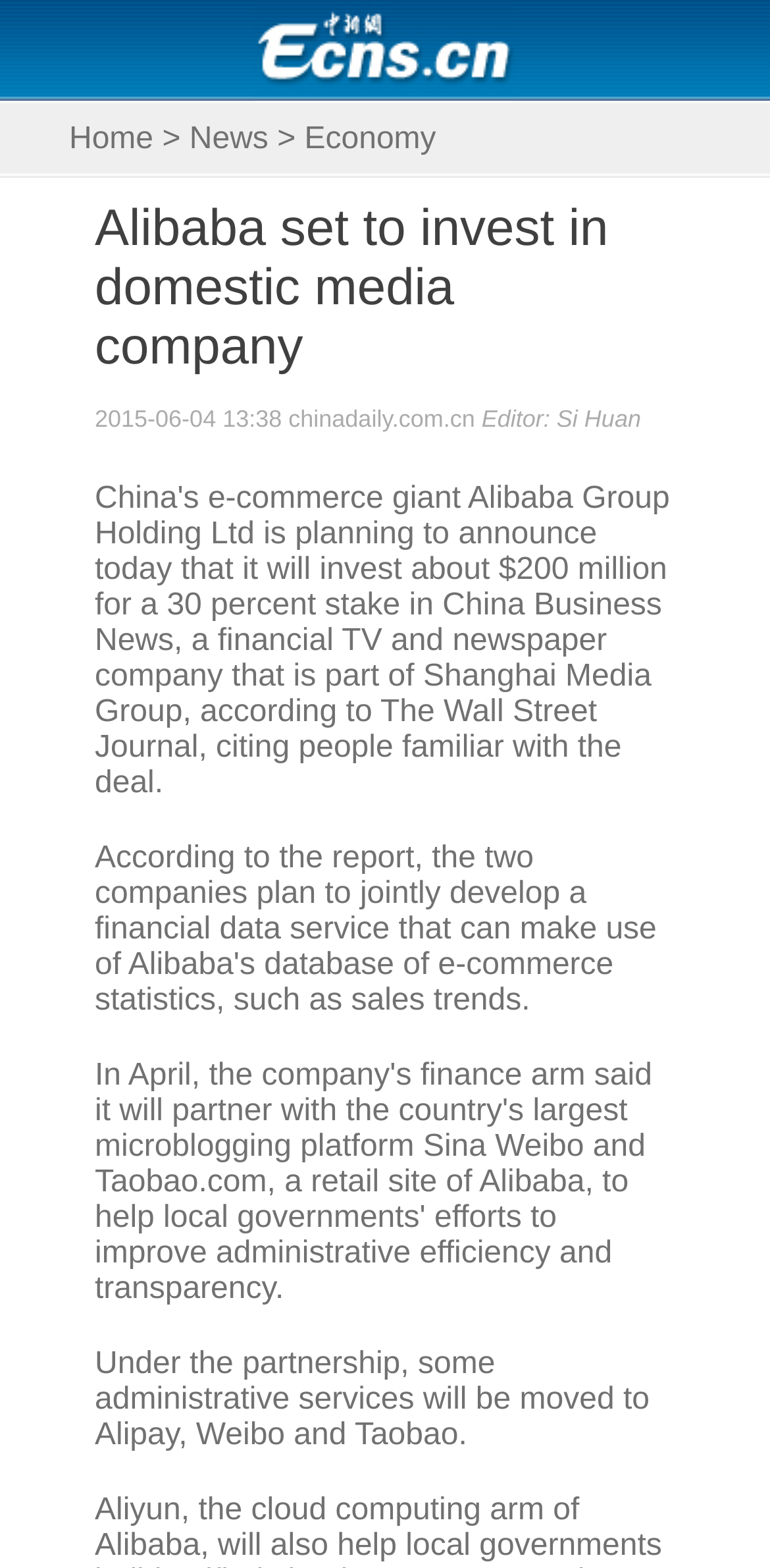Refer to the image and provide an in-depth answer to the question:
What is the source of the news article?

I found the source of the news article by looking at the text 'chinadaily.com.cn' which is located below the headline of the article, indicating the original source of the news.